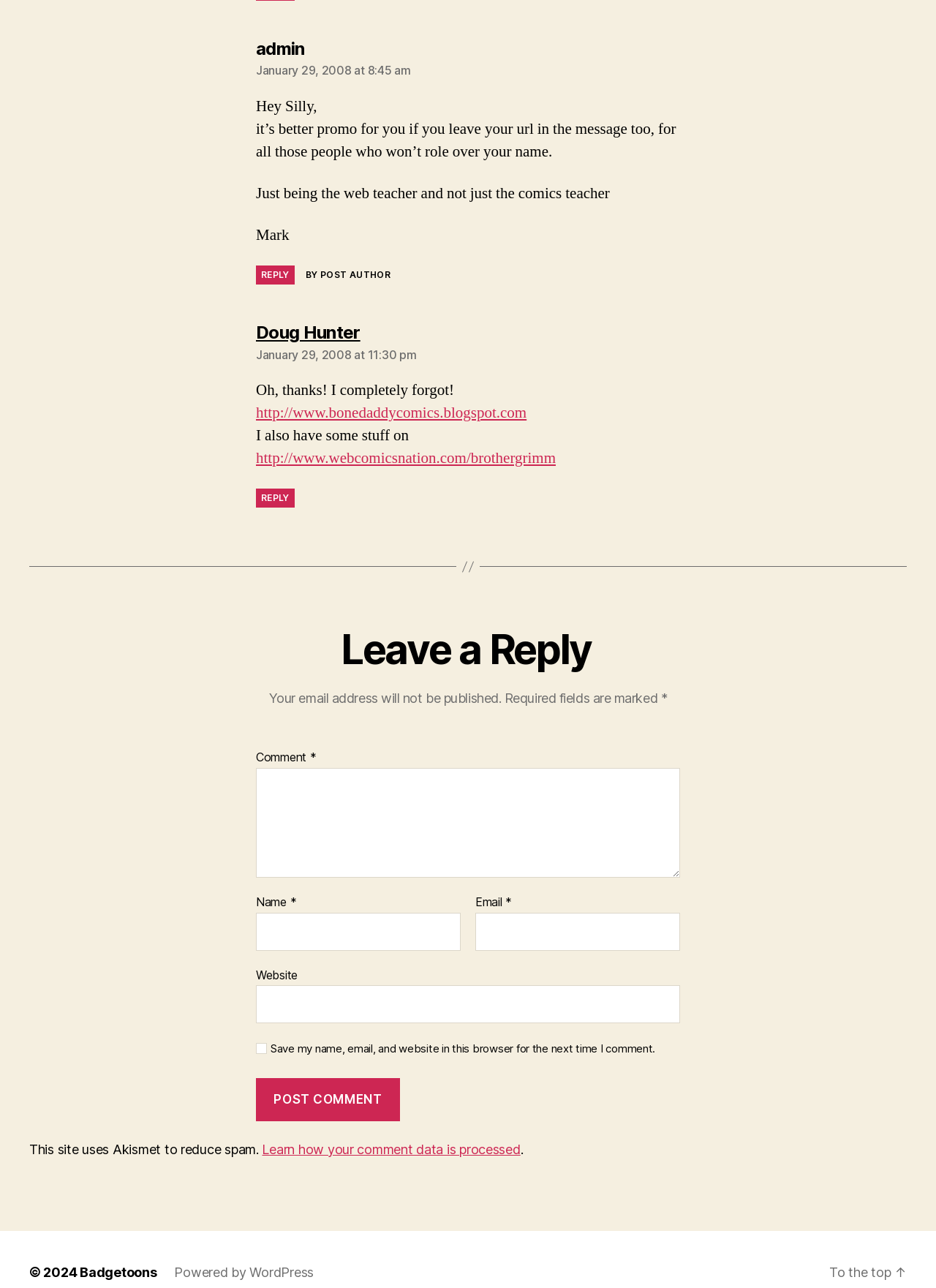What is the purpose of the checkbox?
Provide an in-depth and detailed answer to the question.

I looked at the checkbox and its label, and found that it is used to save the commenter's name, email, and website in the browser for the next time they comment.